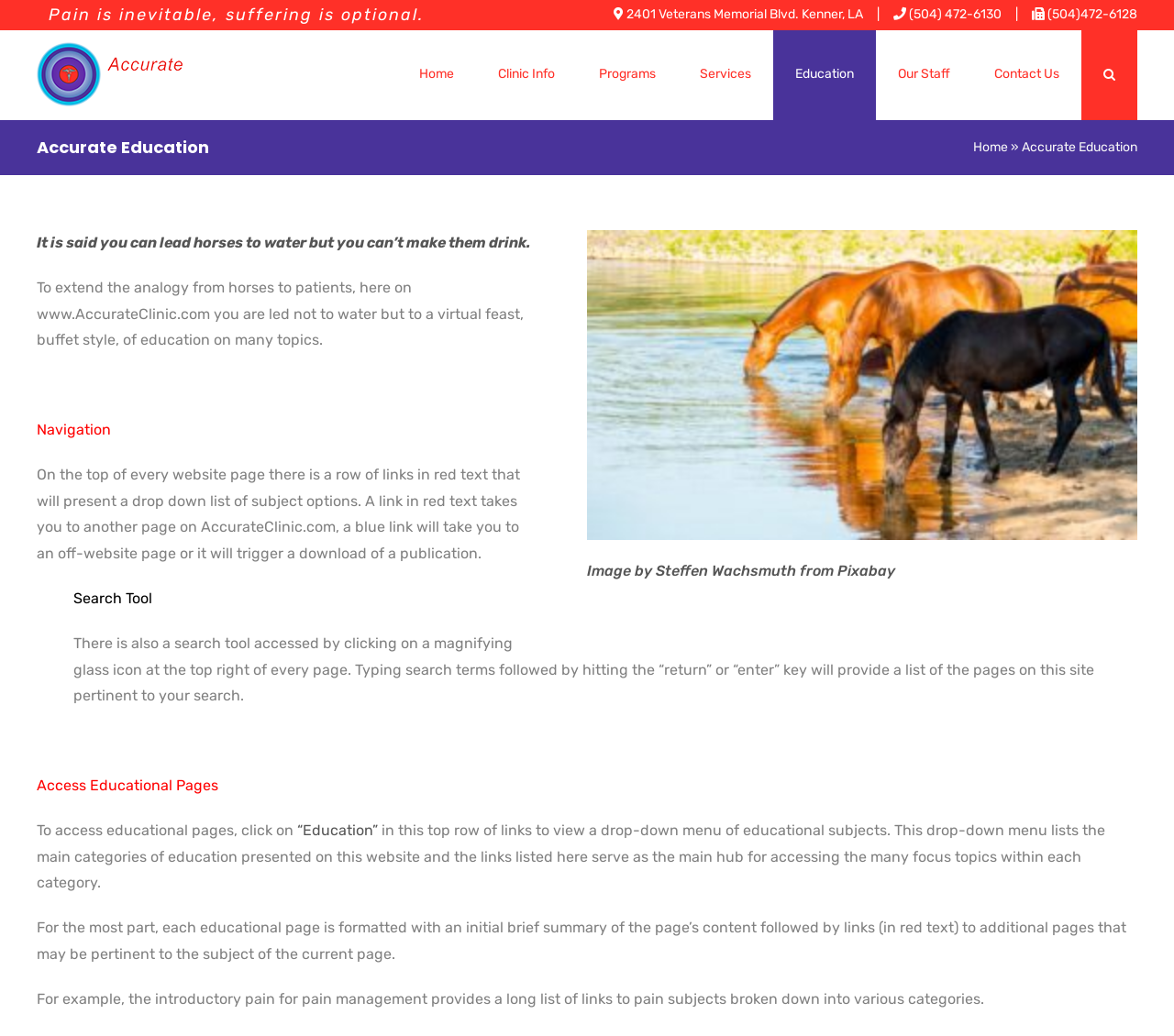Identify the bounding box coordinates for the element you need to click to achieve the following task: "Click on the 'Contact Us' link". The coordinates must be four float values ranging from 0 to 1, formatted as [left, top, right, bottom].

[0.828, 0.027, 0.921, 0.116]